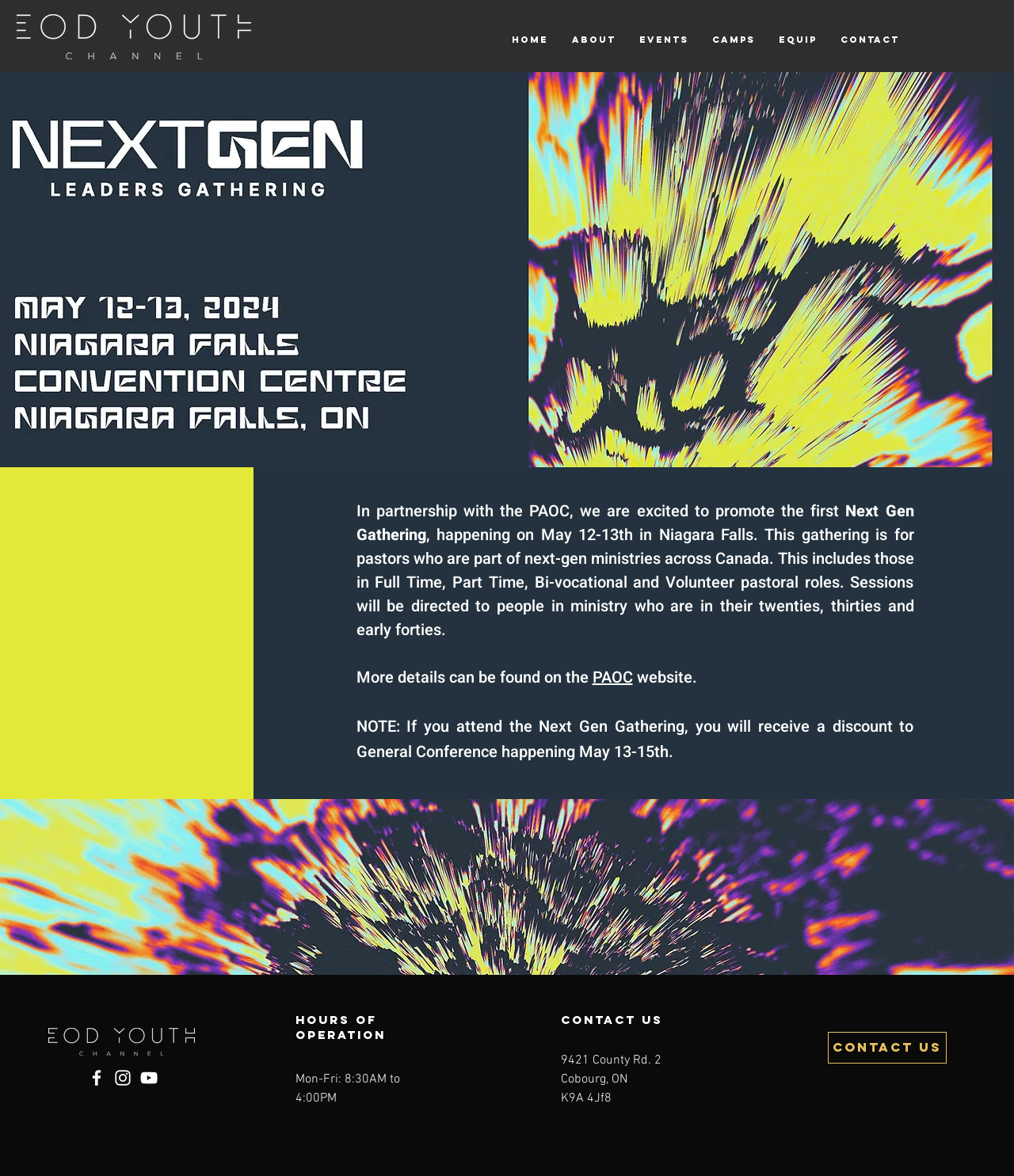Find the bounding box coordinates of the element I should click to carry out the following instruction: "Contact us through Facebook".

[0.085, 0.908, 0.105, 0.925]